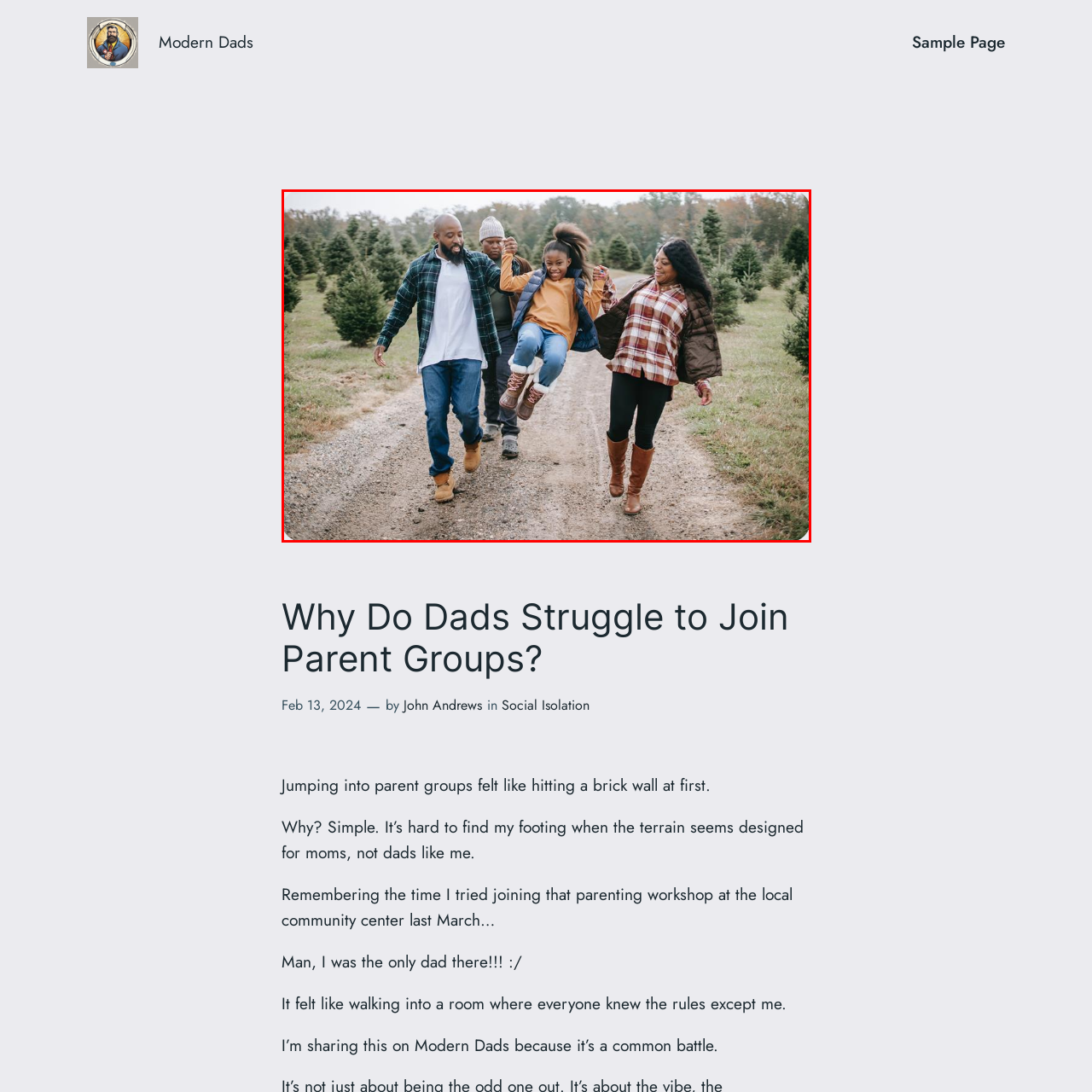What type of setting is the scene in?
Carefully look at the image inside the red bounding box and answer the question in a detailed manner using the visual details present.

The caption describes the scene as being set in a picturesque outdoor setting, lined with evergreen trees, which implies that the family outing is taking place outside in a natural environment.